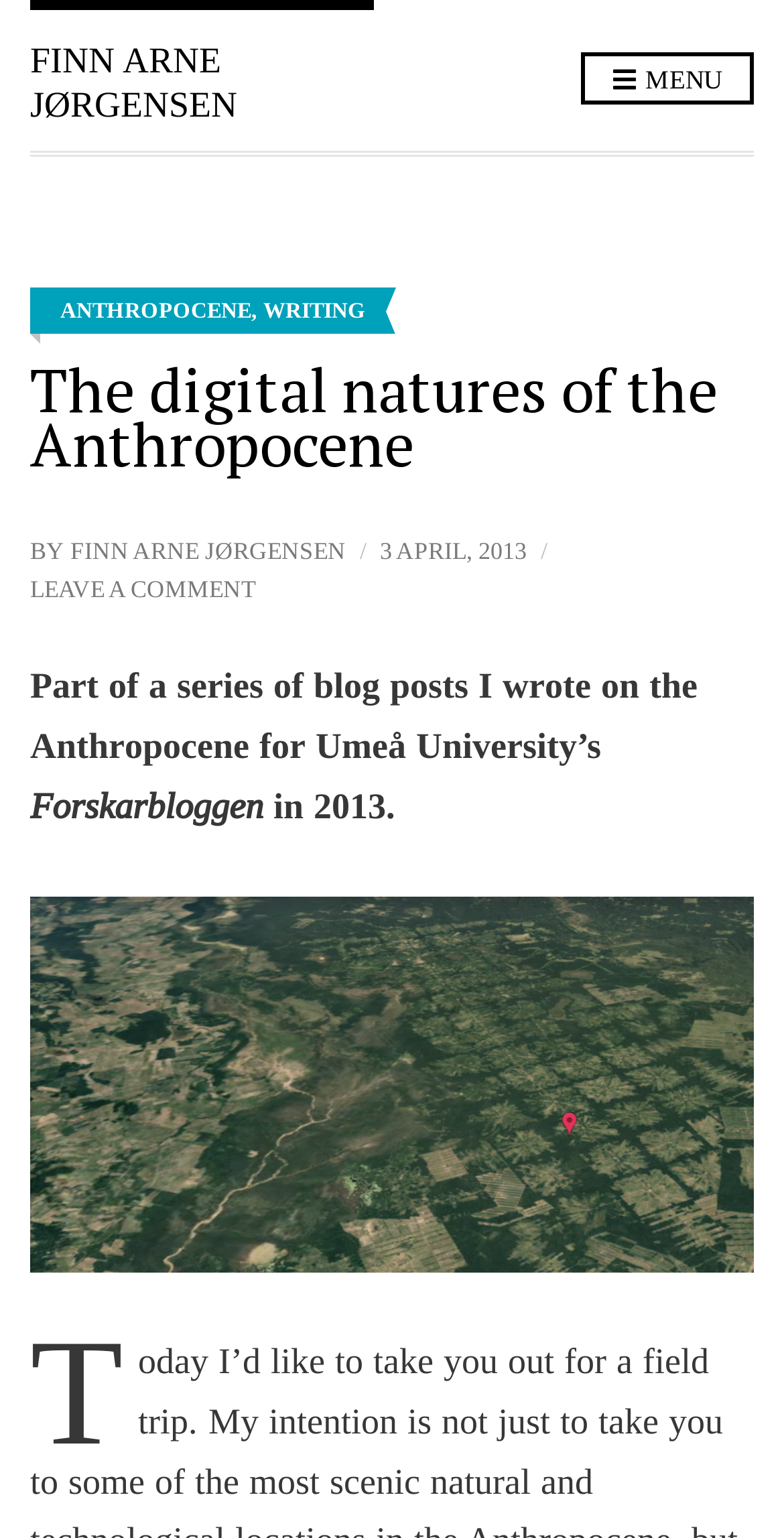What is the date of the blog post?
From the details in the image, provide a complete and detailed answer to the question.

The date of the blog post can be found in the time element which contains the text '3 APRIL, 2013'. This element is located in the middle section of the webpage.